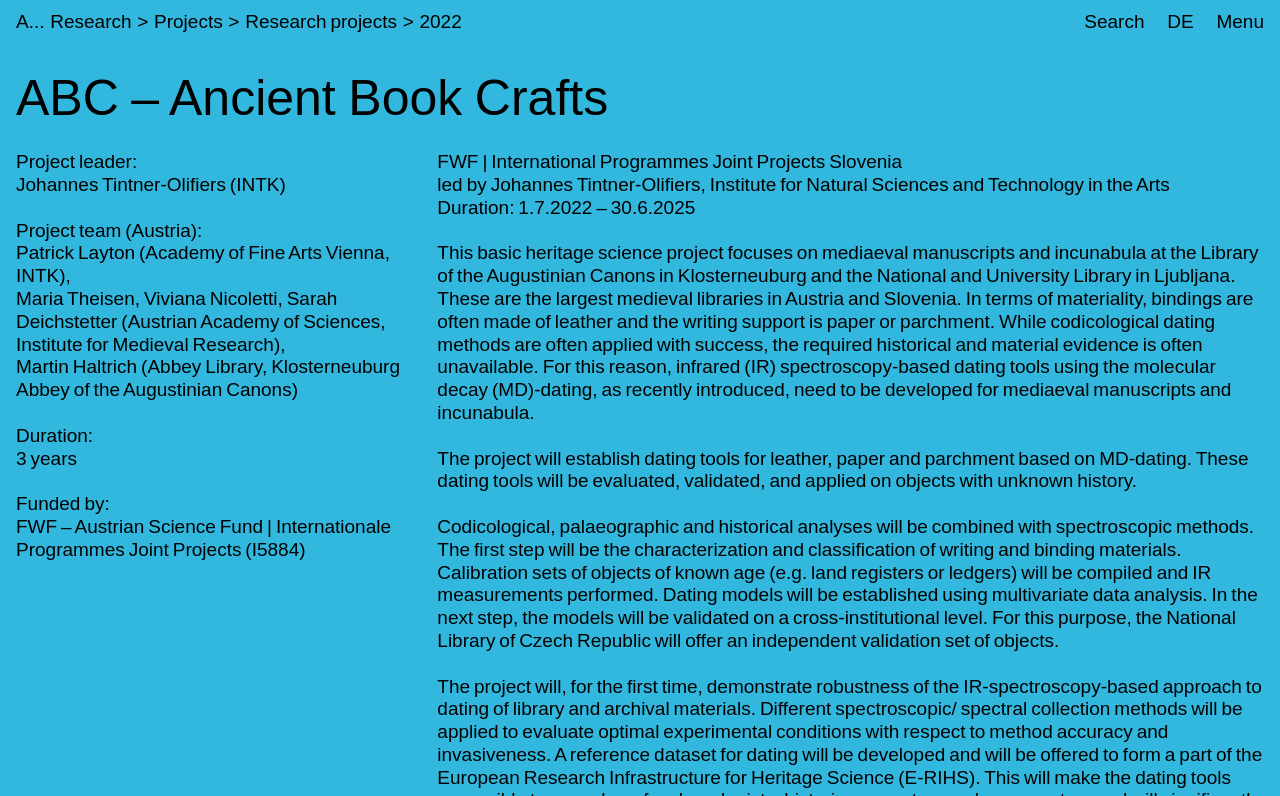Can you find the bounding box coordinates for the element that needs to be clicked to execute this instruction: "Click the 'Menu' button"? The coordinates should be given as four float numbers between 0 and 1, i.e., [left, top, right, bottom].

[0.95, 0.014, 0.988, 0.043]